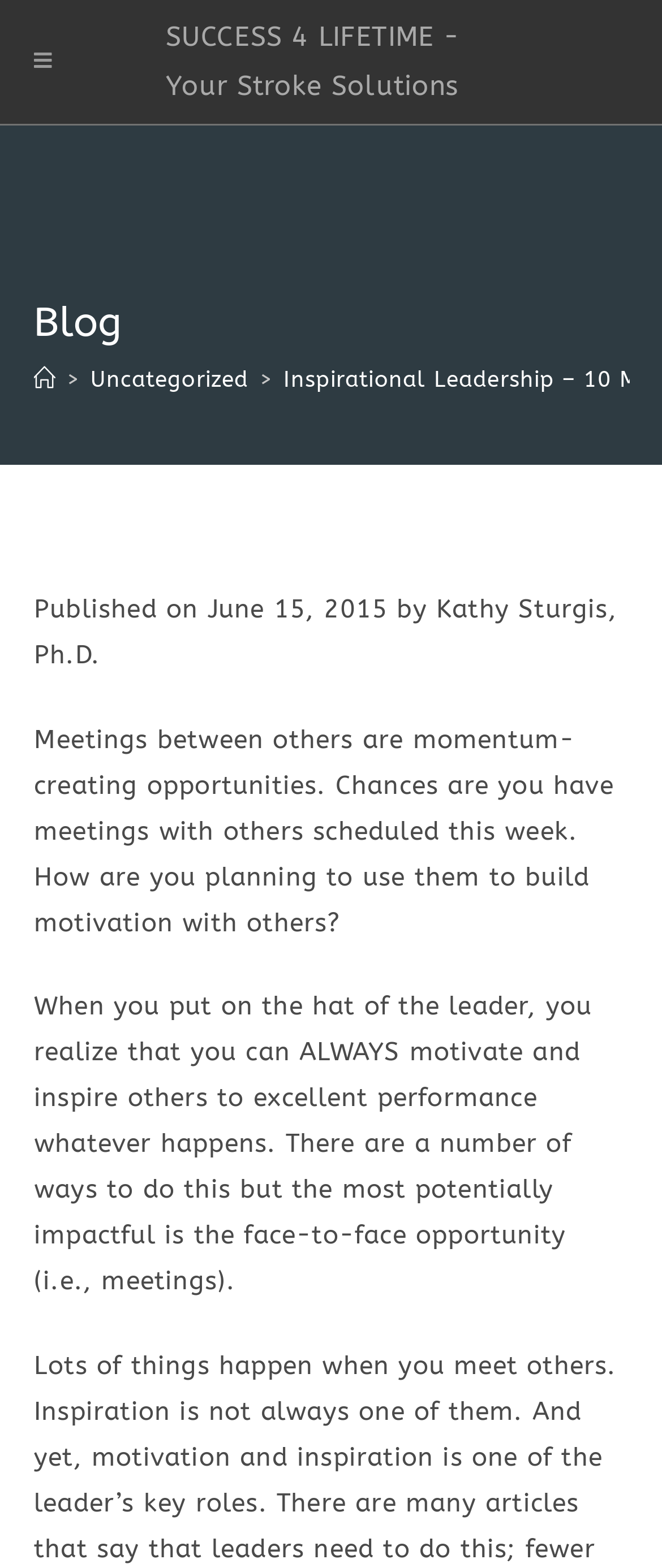Answer the question using only a single word or phrase: 
What is the purpose of meetings according to the blog post?

Momentum-creating opportunities